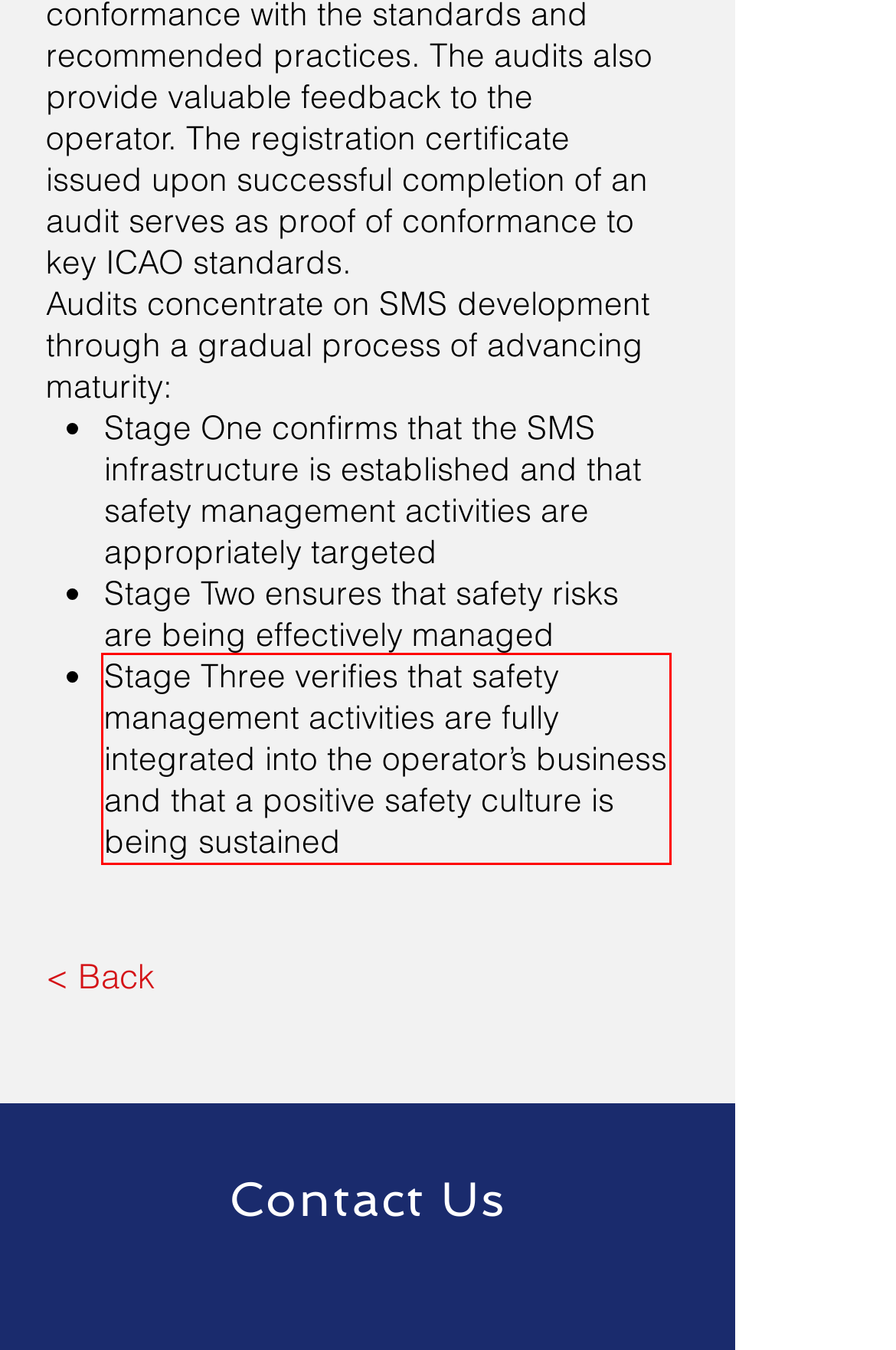Please perform OCR on the UI element surrounded by the red bounding box in the given webpage screenshot and extract its text content.

Stage Three verifies that safety management activities are fully integrated into the operator’s business and that a positive safety culture is being sustained